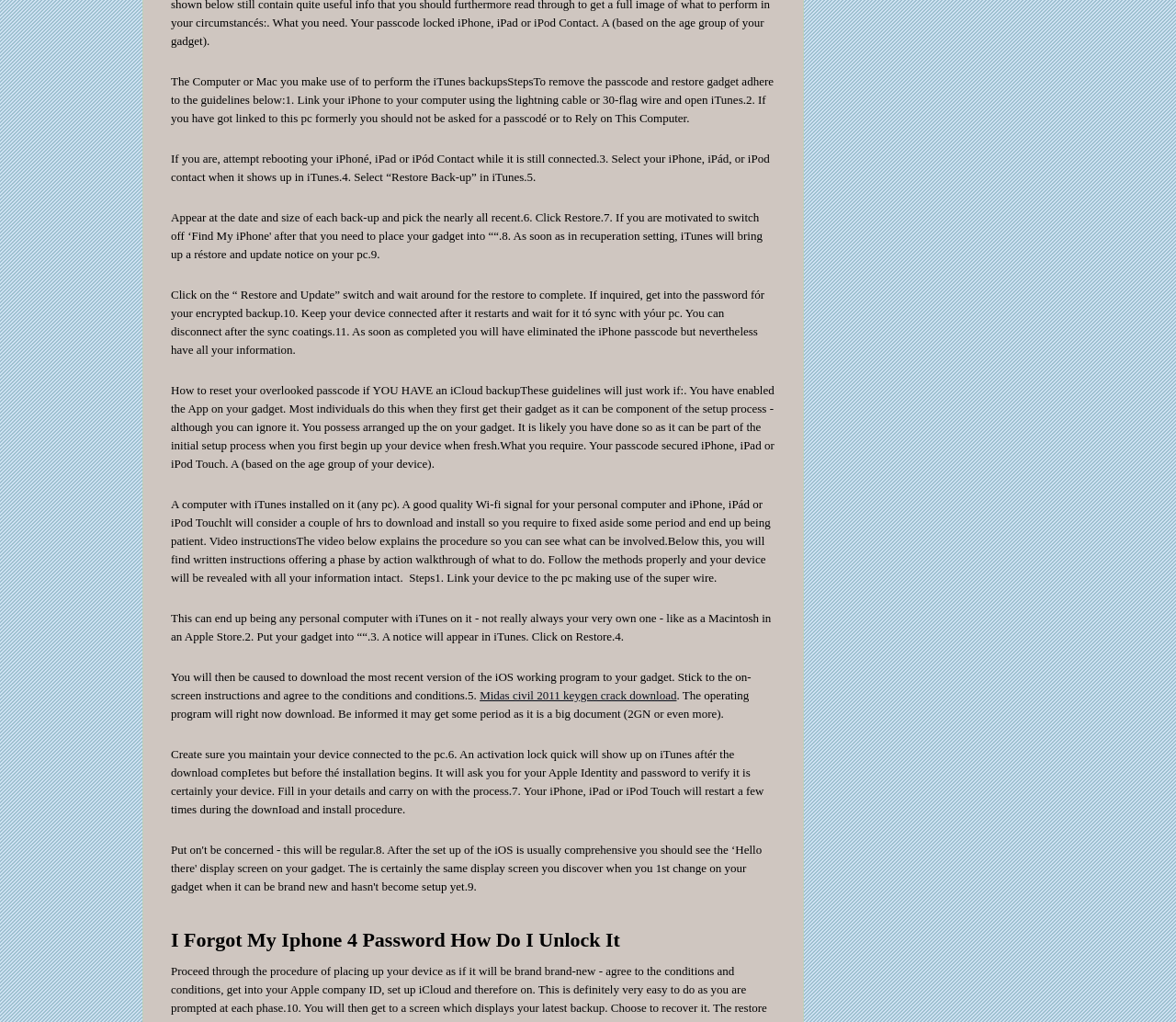What is the purpose of the video instructions on the webpage?
Answer the question with as much detail as possible.

The video instructions on the webpage are provided to explain the procedure of resetting the overlooked passcode and restoring the device, so that users can see what is involved in the process.